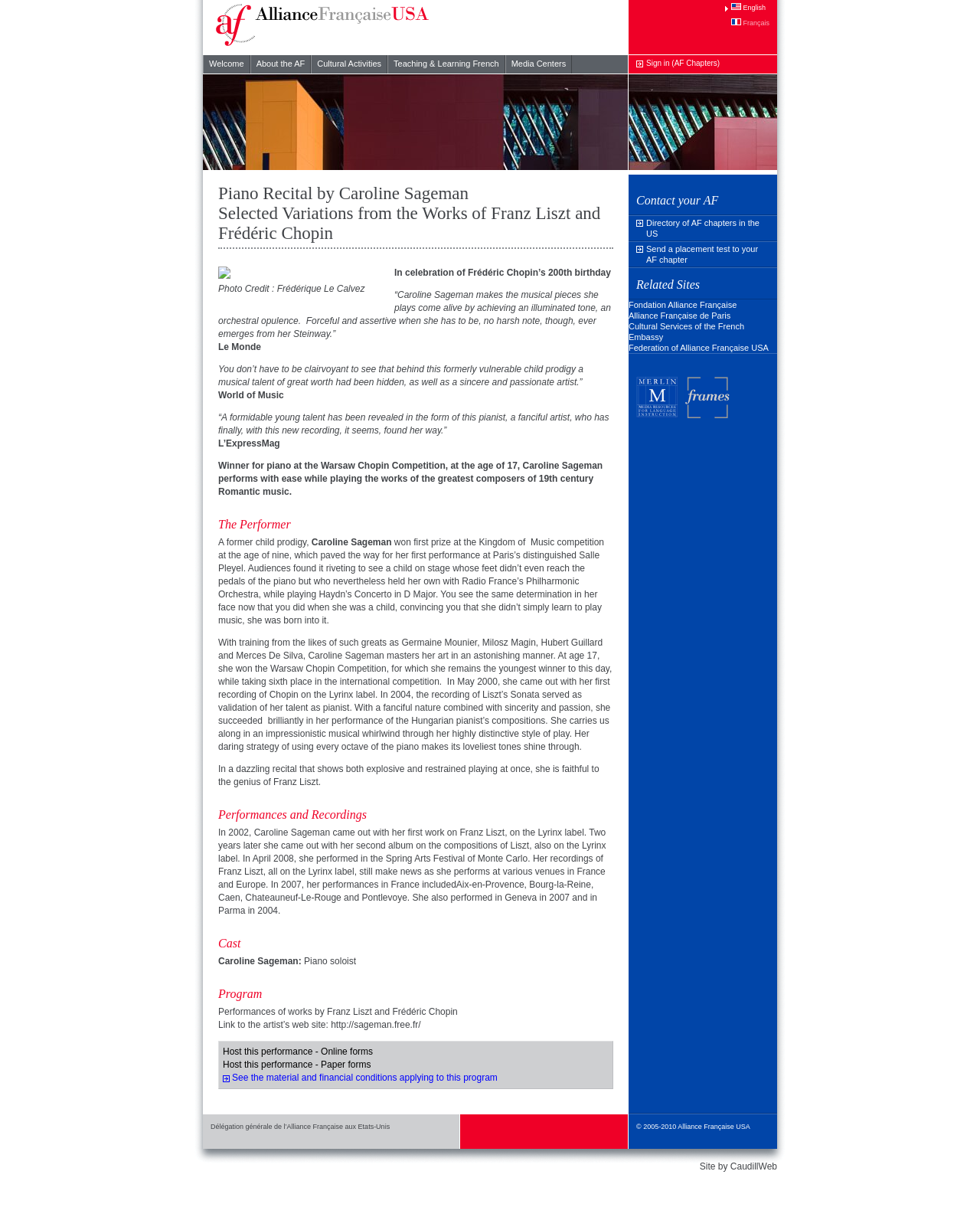What is the age at which Caroline Sageman won the Warsaw Chopin Competition?
Relying on the image, give a concise answer in one word or a brief phrase.

17